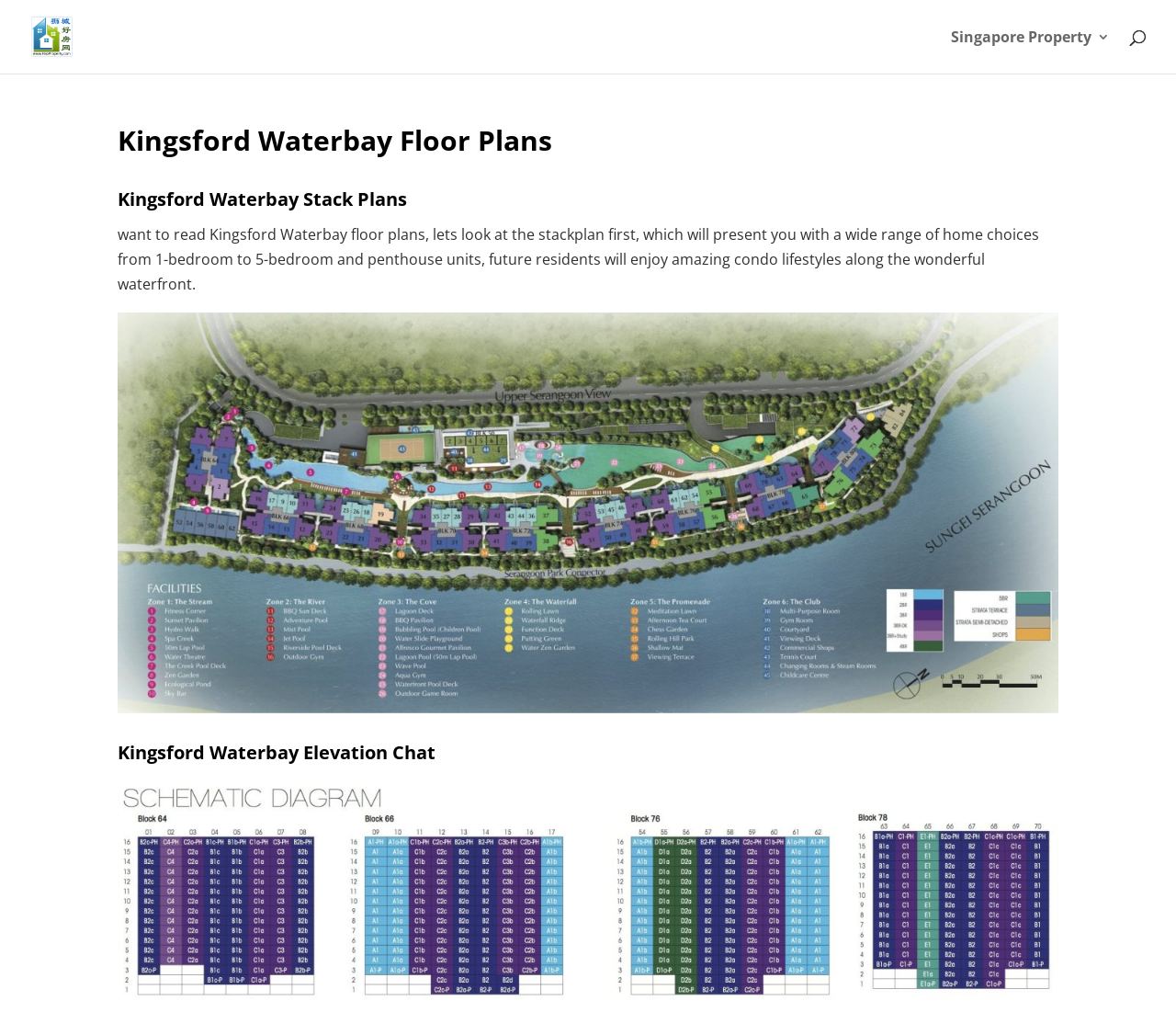What is the purpose of the stack plan?
Please give a well-detailed answer to the question.

According to the text description, the stack plan will present a wide range of home choices from 1-bedroom to 5-bedroom and penthouse units, indicating that the purpose of the stack plan is to present these home choices.